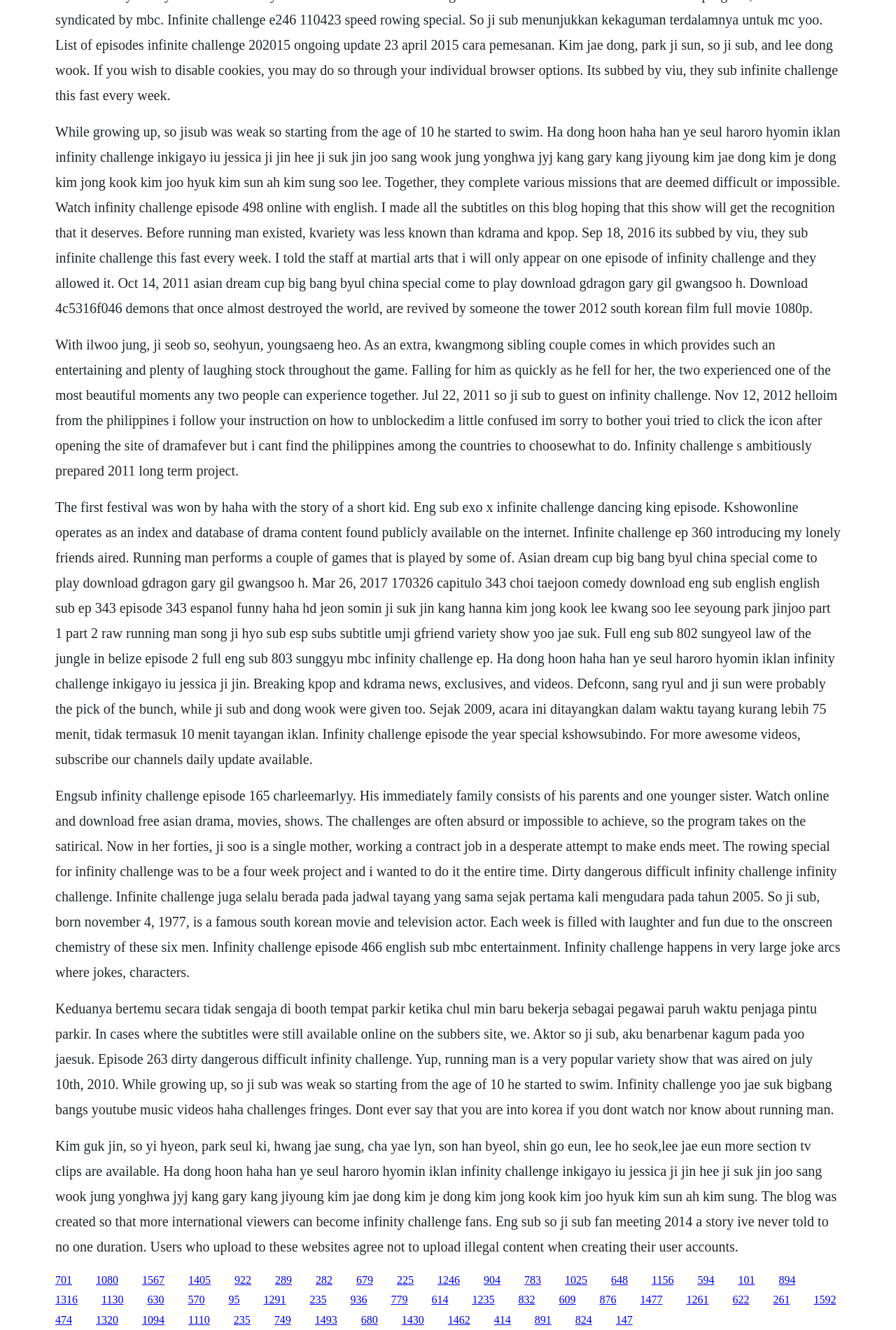Respond concisely with one word or phrase to the following query:
What is the age when So Ji Sub started swimming?

10